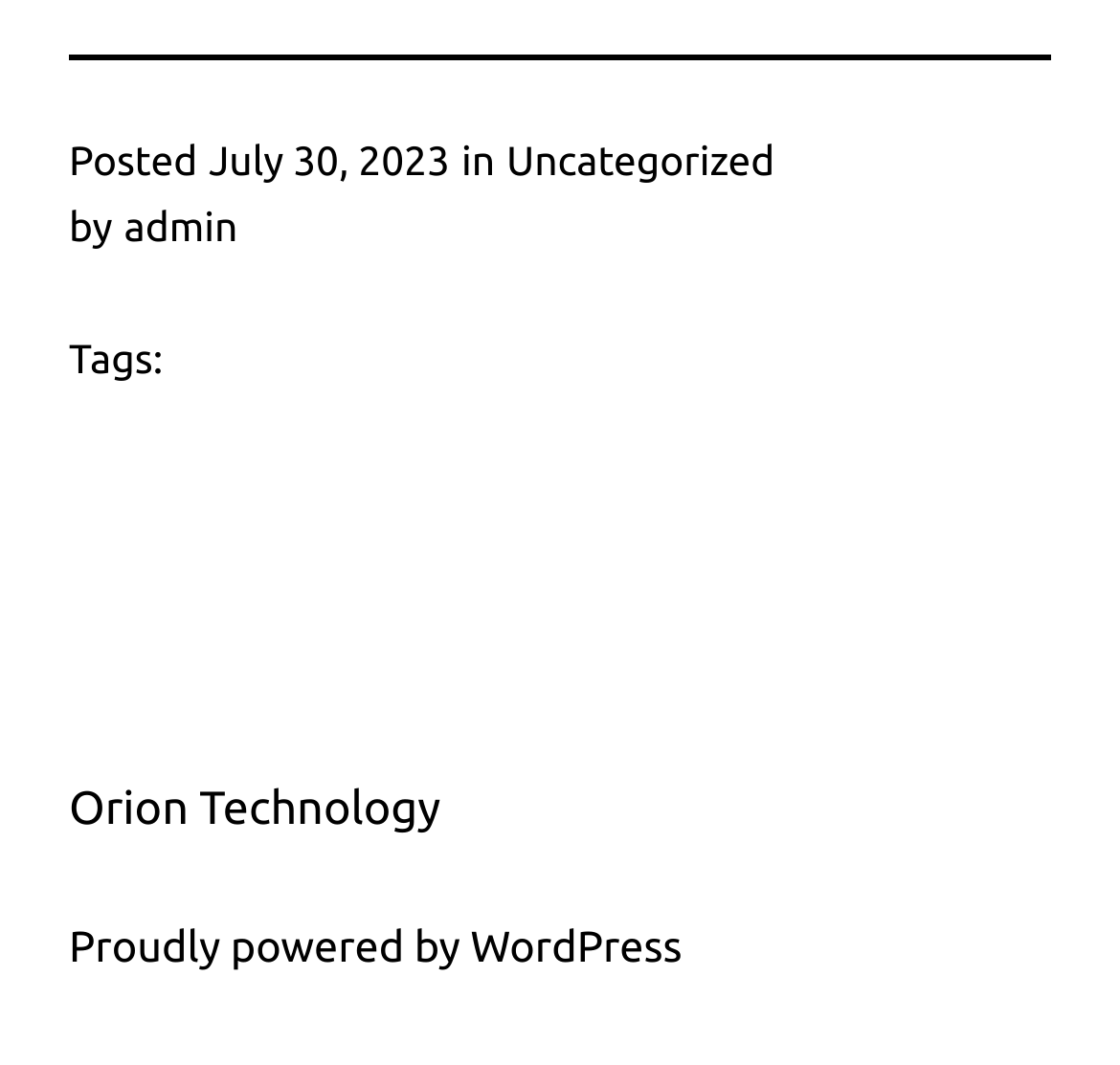Find the bounding box of the UI element described as follows: "Orion Technology".

[0.062, 0.737, 0.393, 0.786]